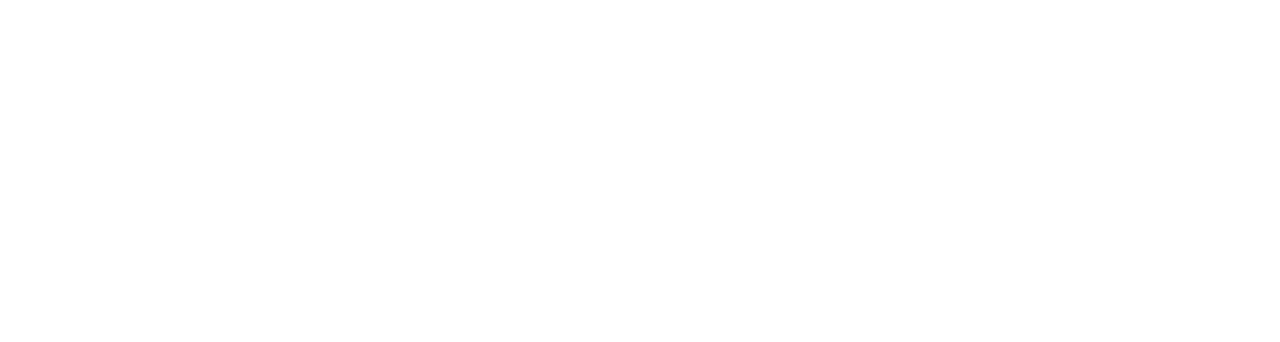Determine the bounding box coordinates for the UI element described. Format the coordinates as (top-left x, top-left y, bottom-right x, bottom-right y) and ensure all values are between 0 and 1. Element description: Prospective Students

[0.043, 0.71, 0.146, 0.756]